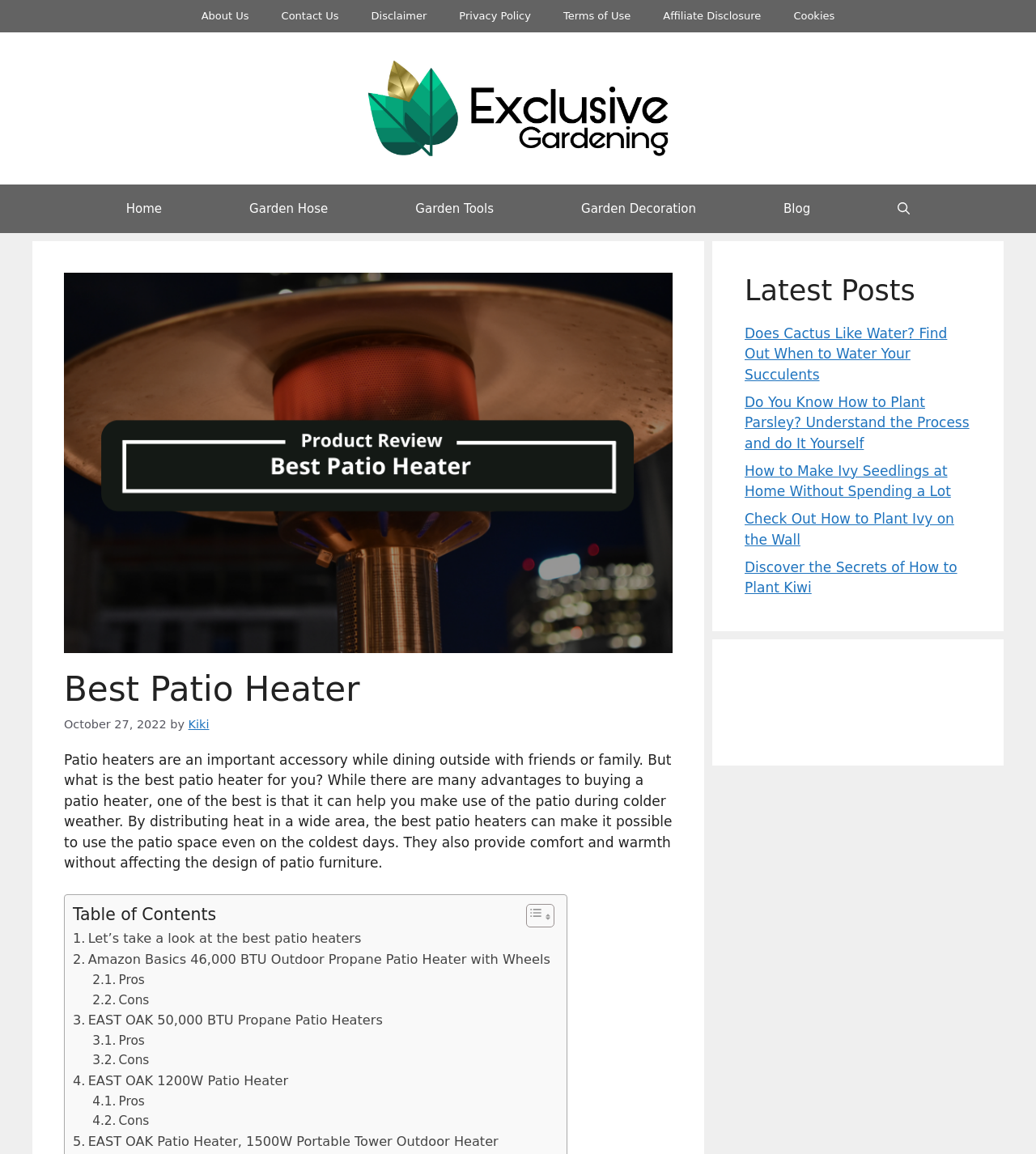Using the webpage screenshot, locate the HTML element that fits the following description and provide its bounding box: "Garden Tools".

[0.359, 0.16, 0.519, 0.202]